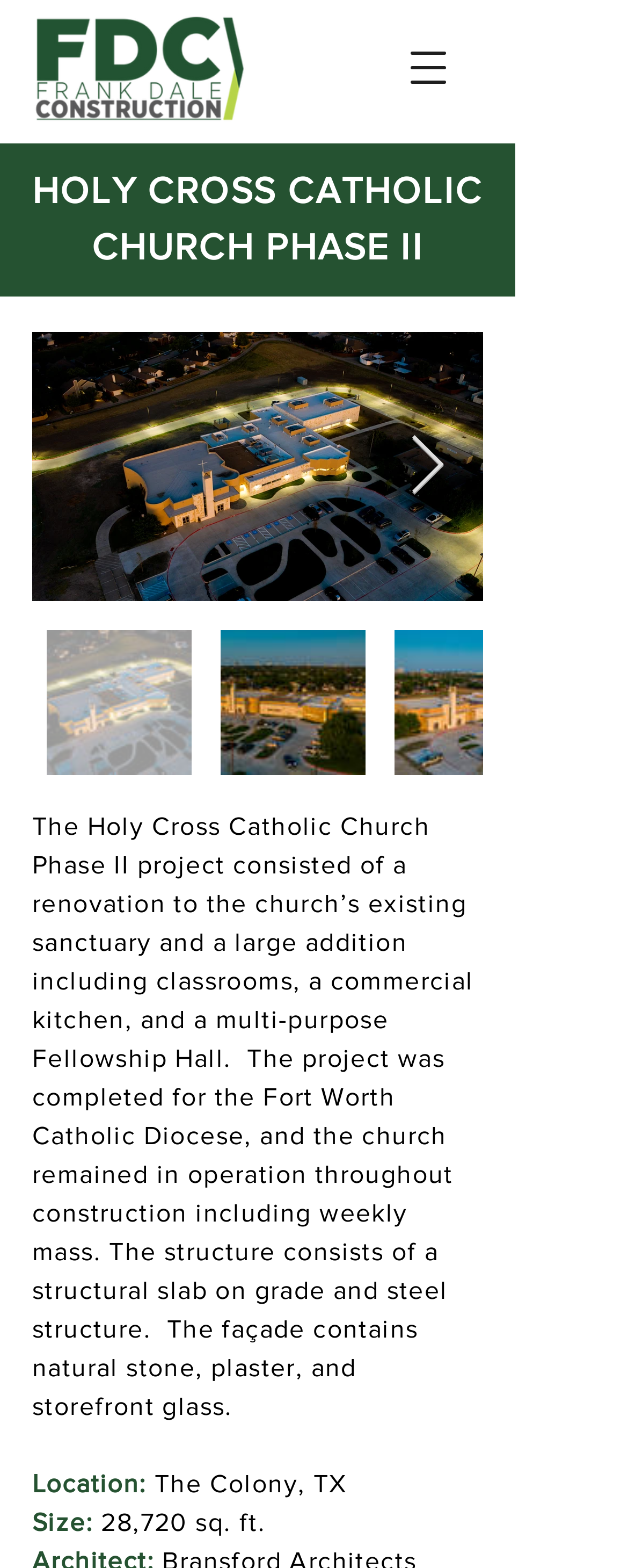Using the information from the screenshot, answer the following question thoroughly:
What is the name of the church project?

I inferred this answer by looking at the heading element on the webpage, which clearly states 'HOLY CROSS CATHOLIC CHURCH PHASE II'.